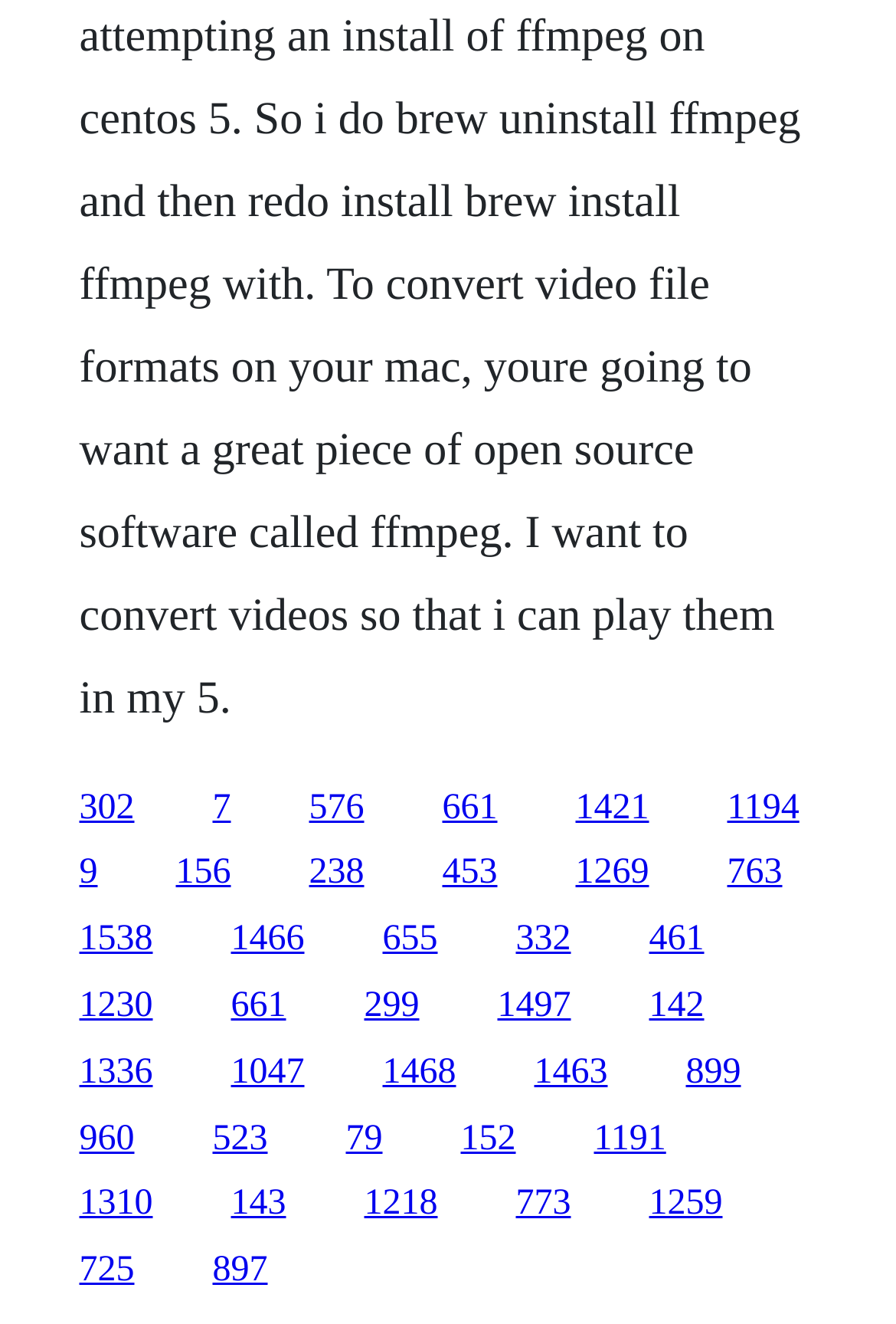Determine the bounding box coordinates of the target area to click to execute the following instruction: "go to link 1421."

[0.642, 0.595, 0.724, 0.624]